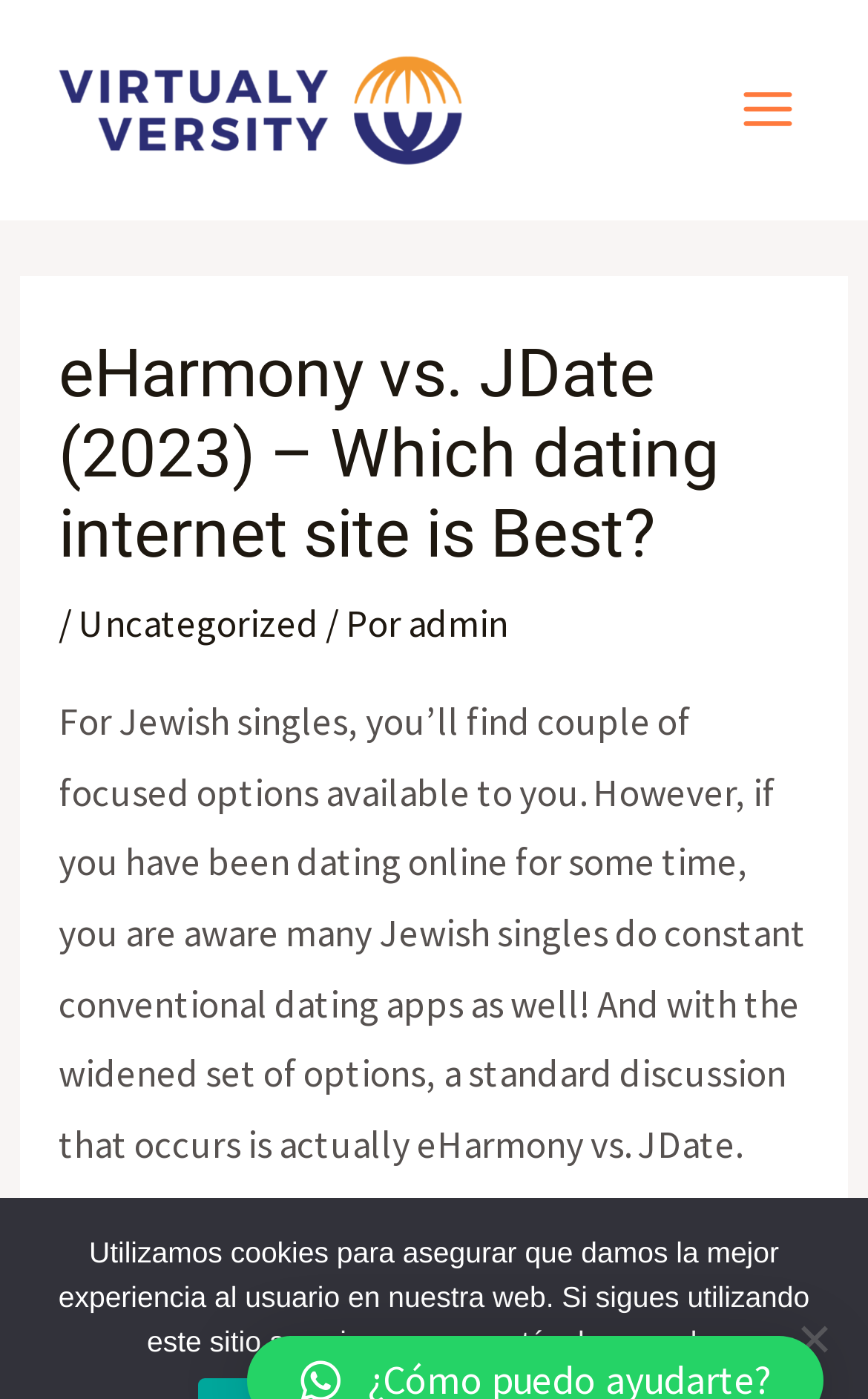Identify the title of the webpage and provide its text content.

eHarmony vs. JDate (2023) – Which dating internet site is Best?